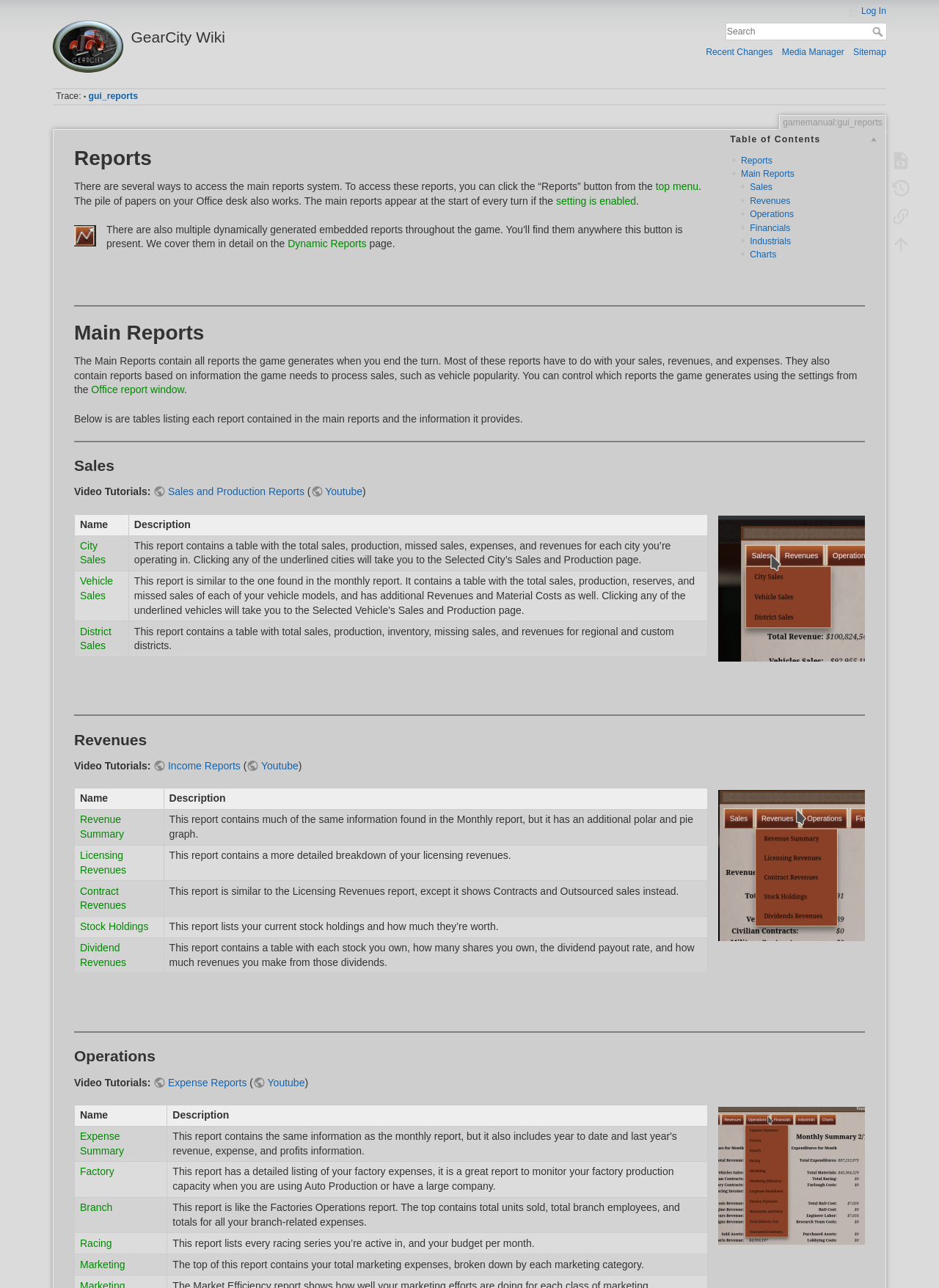What is the 'Table of Contents' section for?
Please answer the question with as much detail and depth as you can.

The 'Table of Contents' section is a list of links that allows users to quickly navigate to different sections of the webpage, such as 'Reports', 'Main Reports', 'Sales', and so on, making it easier to access specific information.